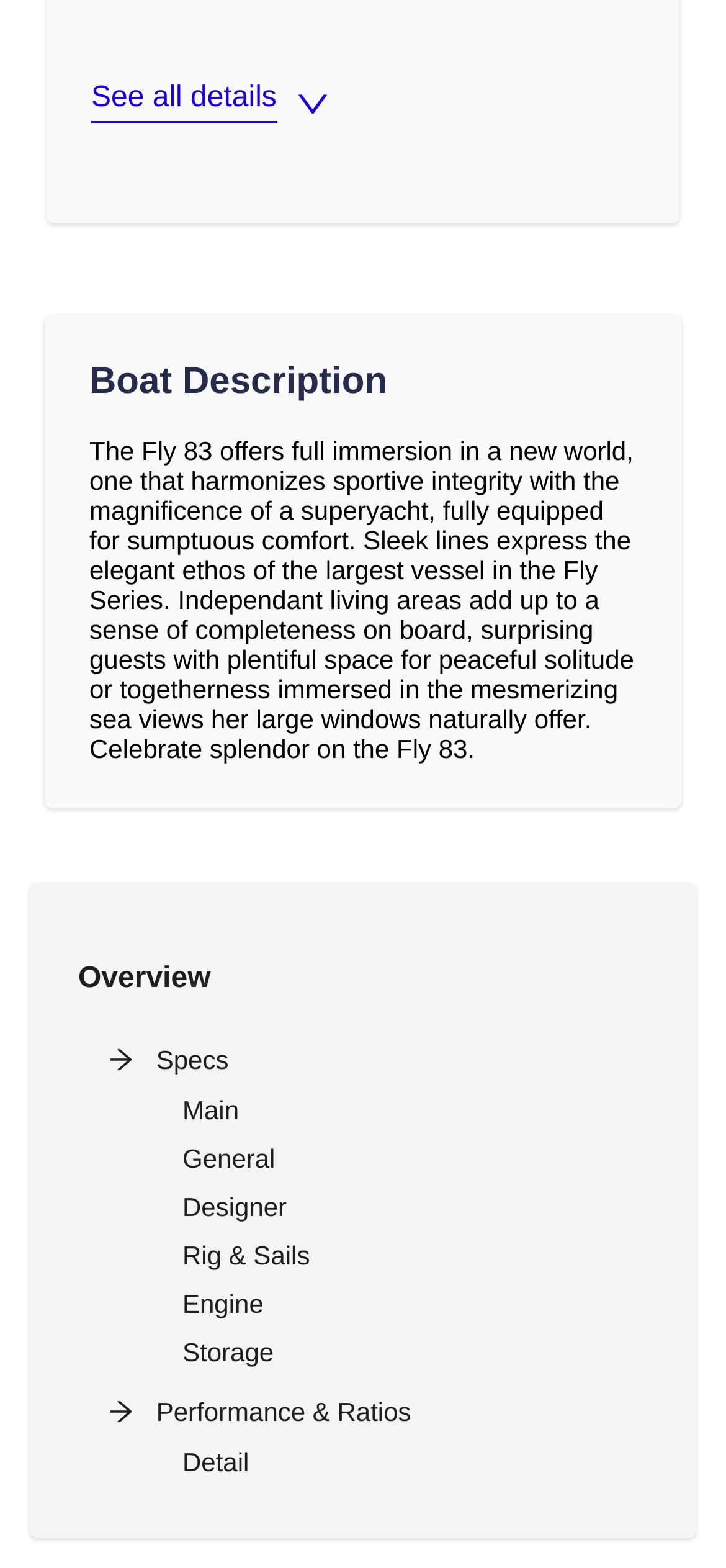How many categories are there in the 'Overview' section?
Please provide a detailed answer to the question.

The 'Overview' section contains links to 8 categories, namely 'Main', 'General', 'Designer', 'Rig & Sails', 'Engine', 'Storage', 'Specs', and 'Performance & Ratios'.